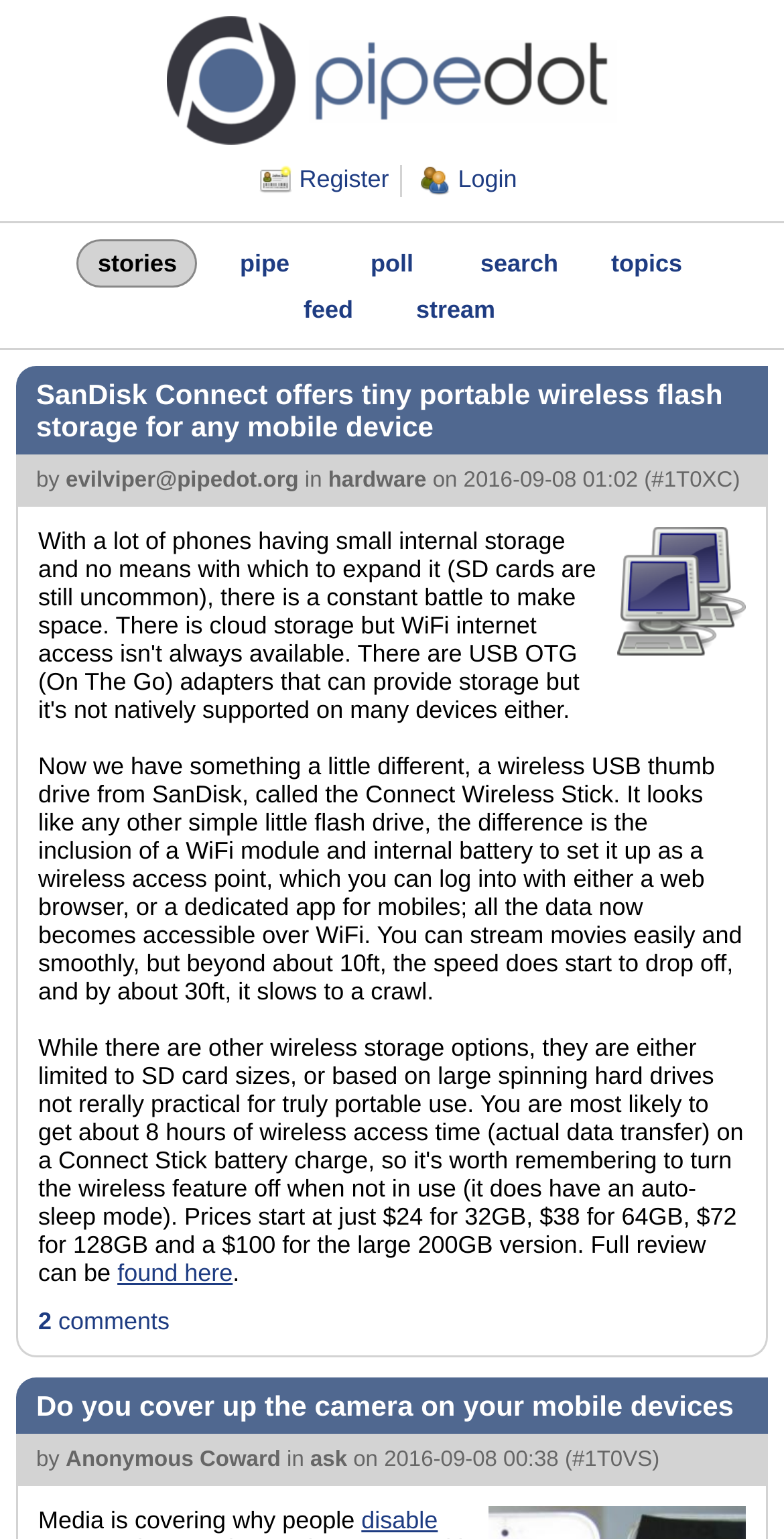Please find the bounding box coordinates of the element that you should click to achieve the following instruction: "read the article about SanDisk Connect". The coordinates should be presented as four float numbers between 0 and 1: [left, top, right, bottom].

[0.021, 0.238, 0.979, 0.882]